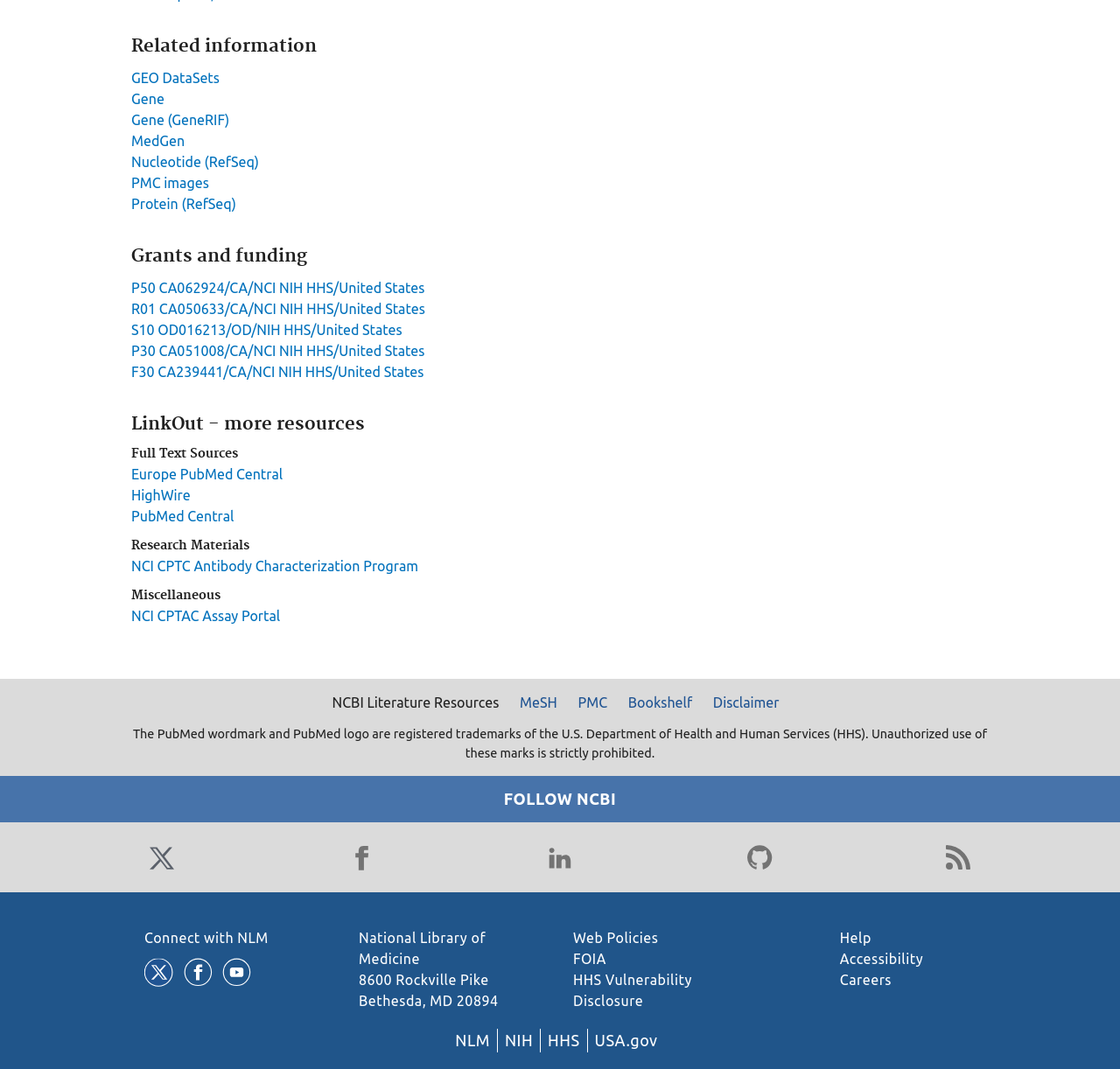Please answer the following question using a single word or phrase: 
What is the main topic of the webpage?

NCBI Literature Resources